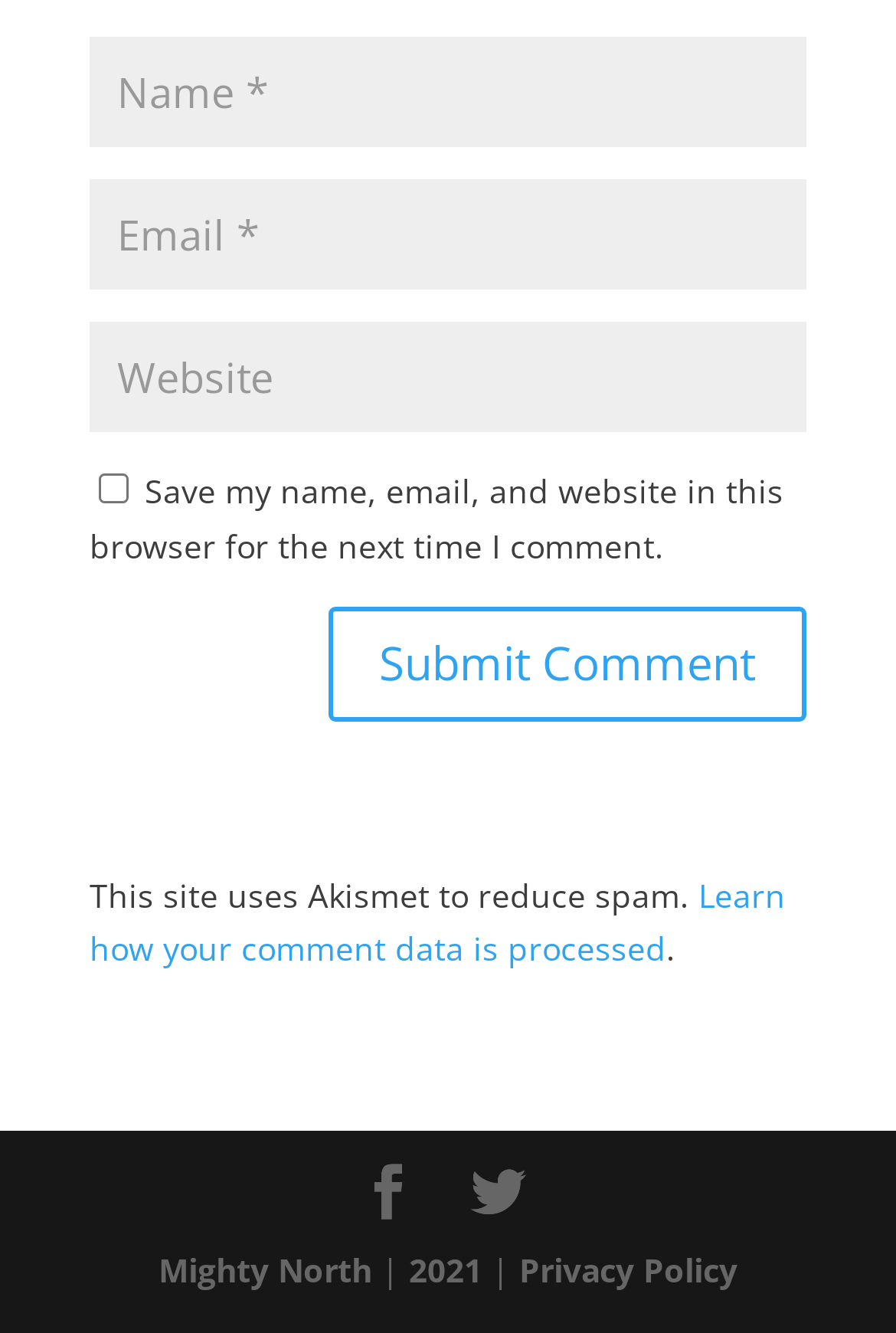Please identify the bounding box coordinates of the region to click in order to complete the given instruction: "Learn how your comment data is processed". The coordinates should be four float numbers between 0 and 1, i.e., [left, top, right, bottom].

[0.1, 0.654, 0.877, 0.728]